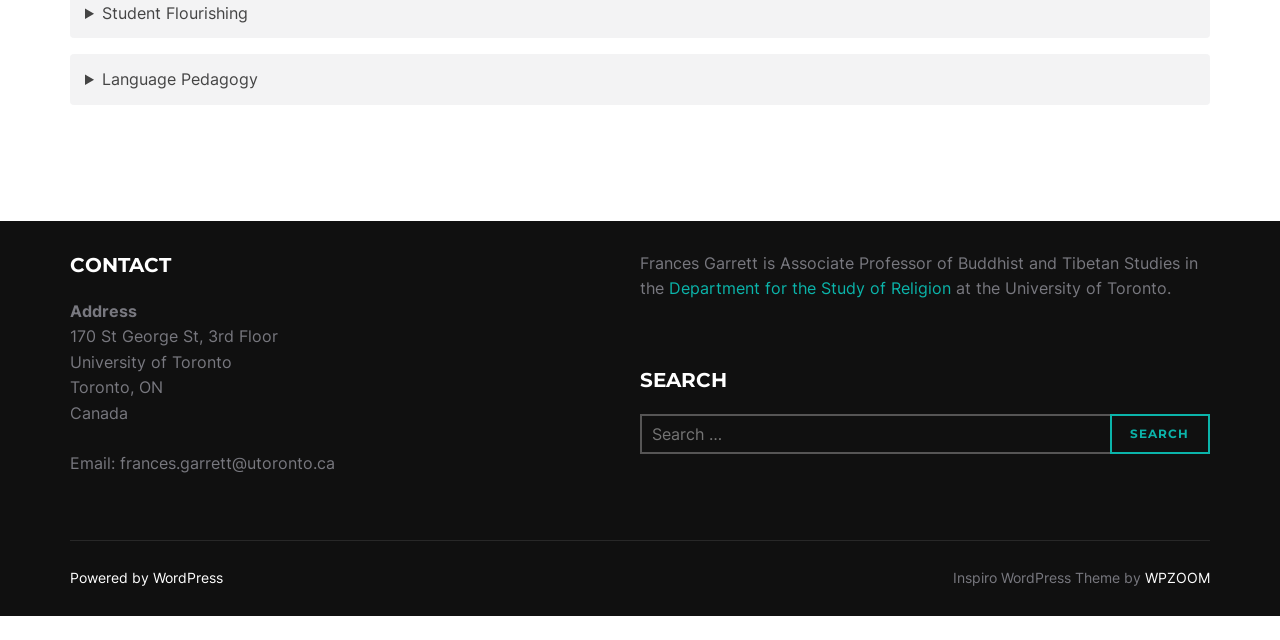From the element description: "Go to Top", extract the bounding box coordinates of the UI element. The coordinates should be expressed as four float numbers between 0 and 1, in the order [left, top, right, bottom].

None